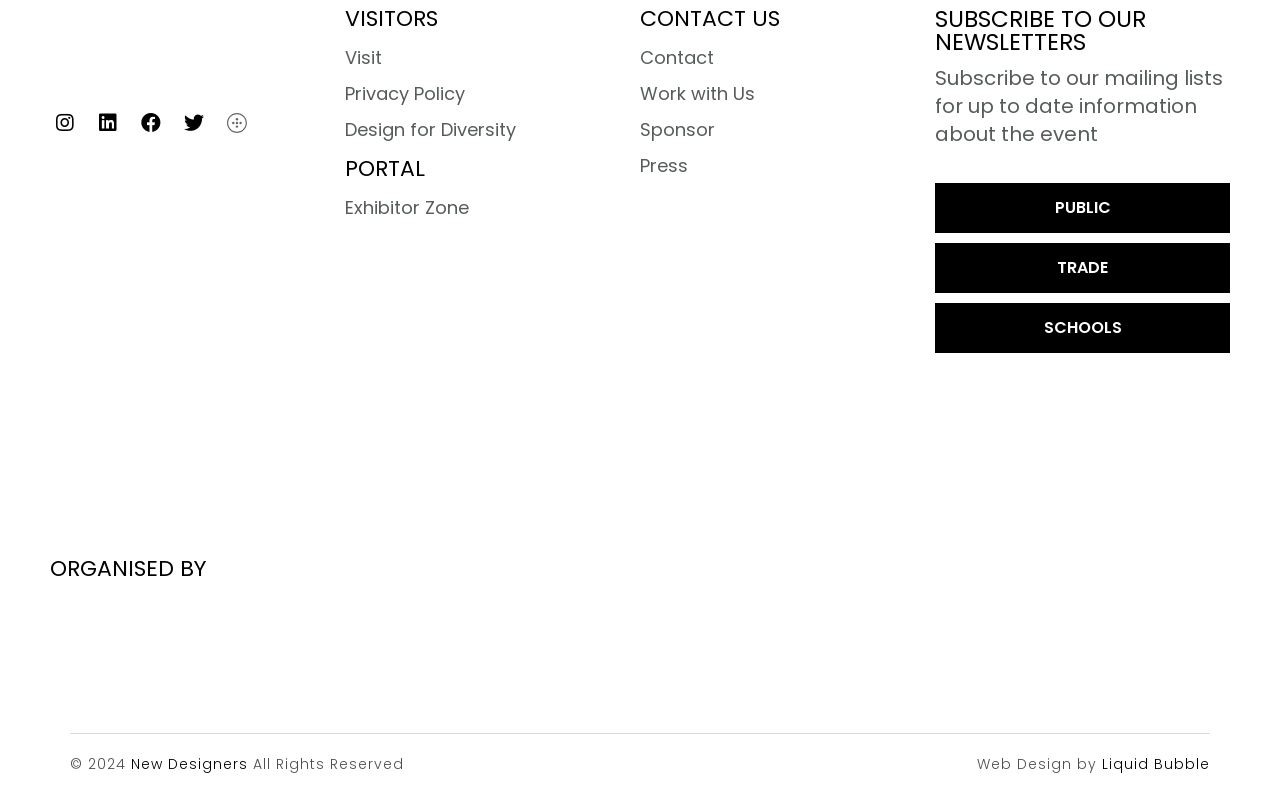Please locate the bounding box coordinates of the element that needs to be clicked to achieve the following instruction: "Contact Us". The coordinates should be four float numbers between 0 and 1, i.e., [left, top, right, bottom].

[0.5, 0.05, 0.73, 0.095]